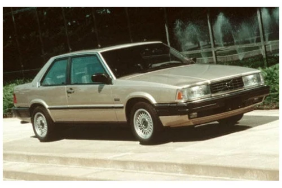How many doors does the Volvo 780 Turbo have?
Offer a detailed and exhaustive answer to the question.

The caption specifically mentions that the image features a 1990 Volvo 780 Turbo 2 Door Coupe, indicating that the car has two doors.